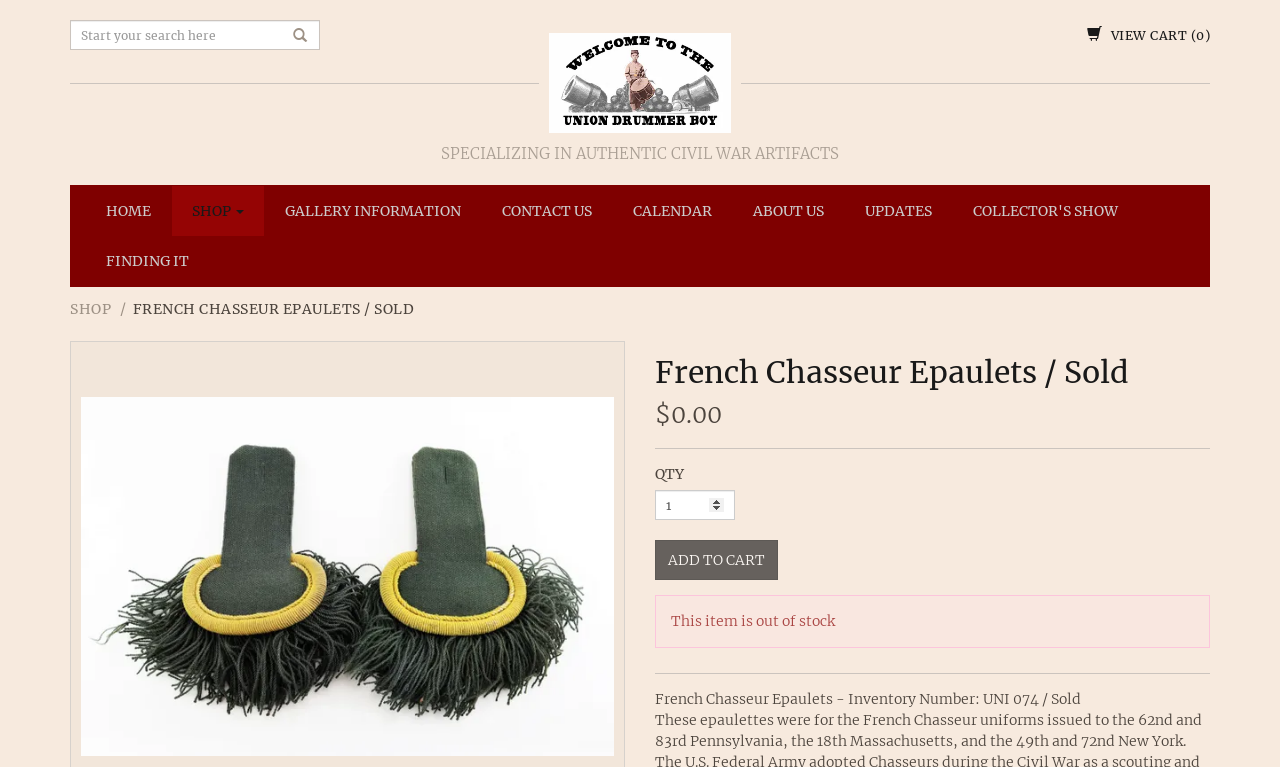Please provide a comprehensive answer to the question based on the screenshot: What is the name of the artifact?

The name of the artifact can be found in the heading 'French Chasseur Epaulets / Sold' and also in the static text 'FRENCH CHASSEUR EPAULETS / SOLD'.